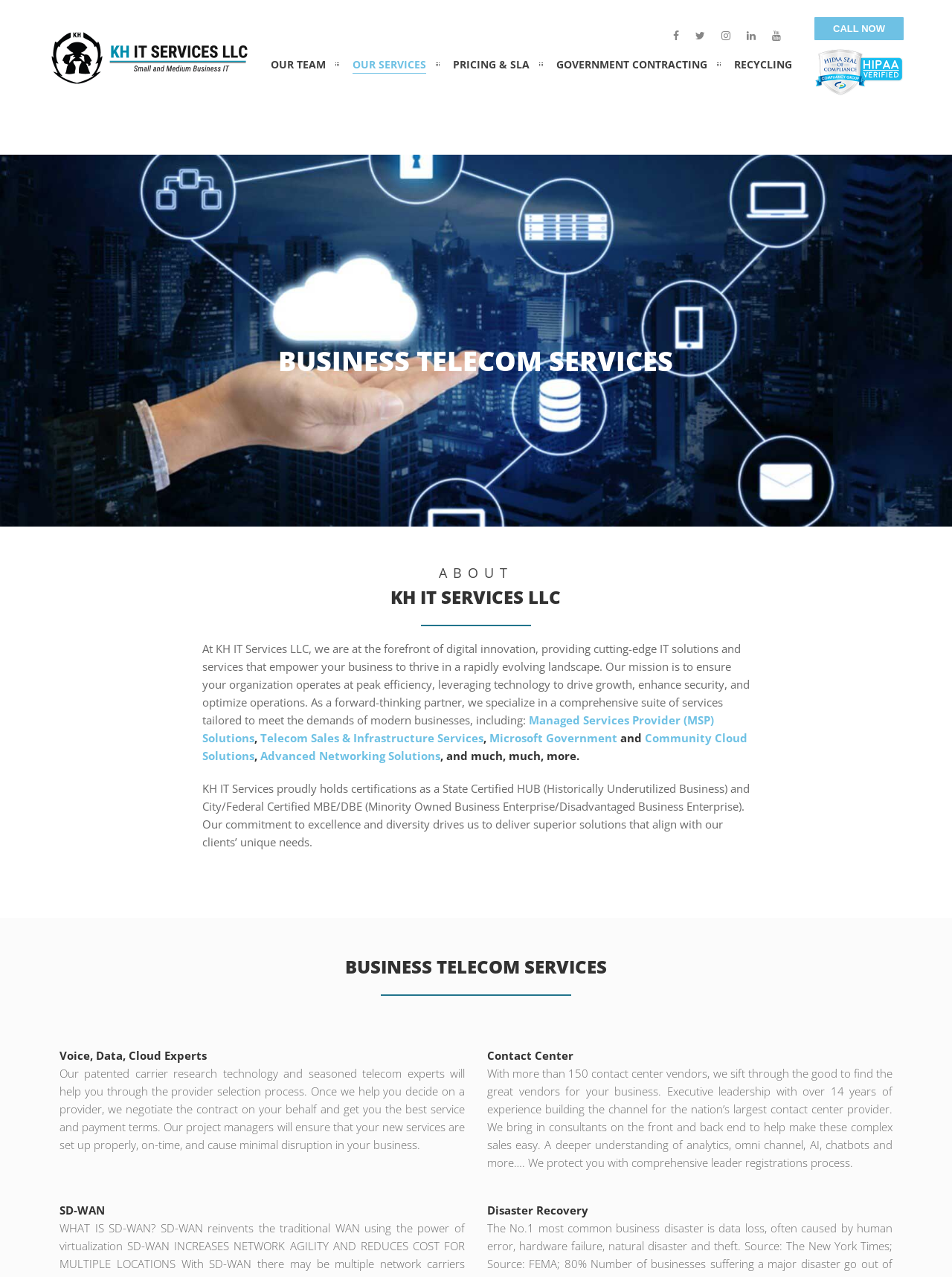Locate the bounding box coordinates of the item that should be clicked to fulfill the instruction: "Click the 'OUR TEAM' link".

[0.284, 0.043, 0.35, 0.058]